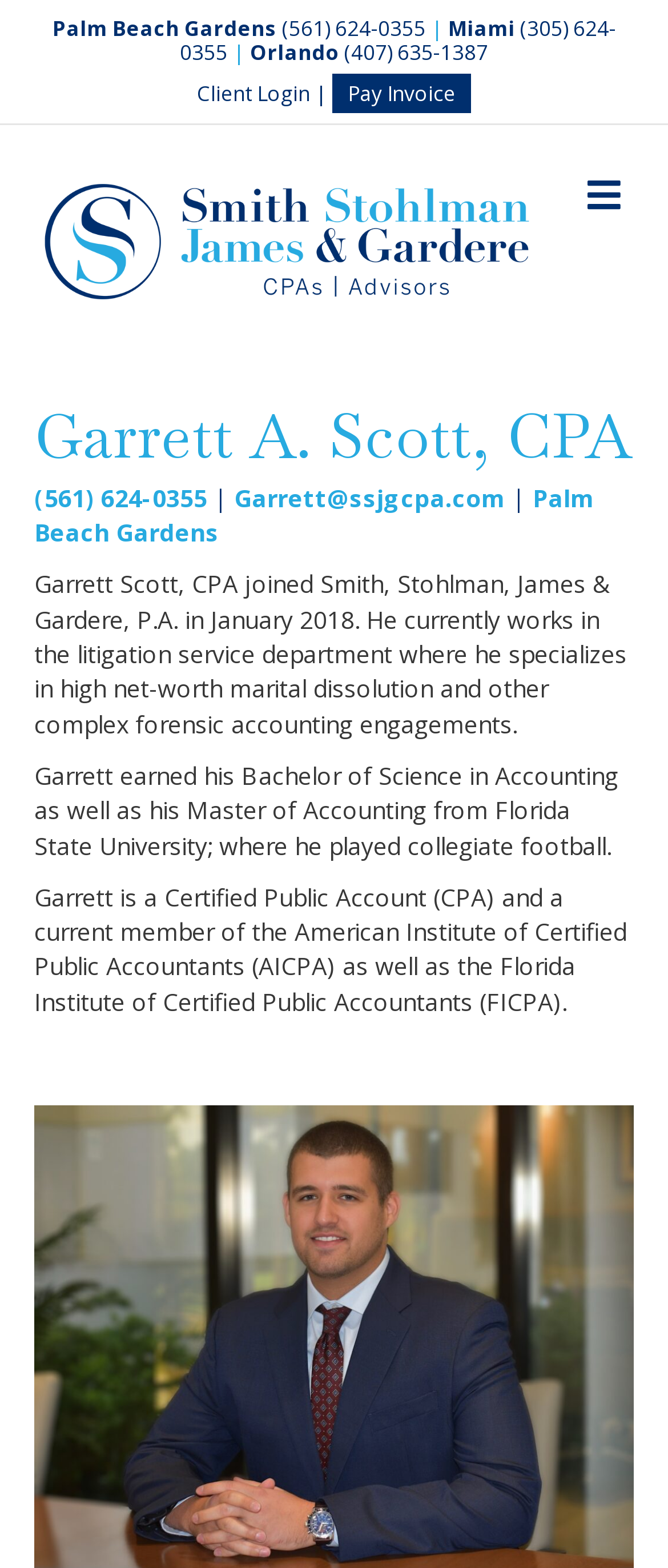Please identify the bounding box coordinates for the region that you need to click to follow this instruction: "Click the 'Pay Invoice' link".

[0.497, 0.047, 0.705, 0.072]